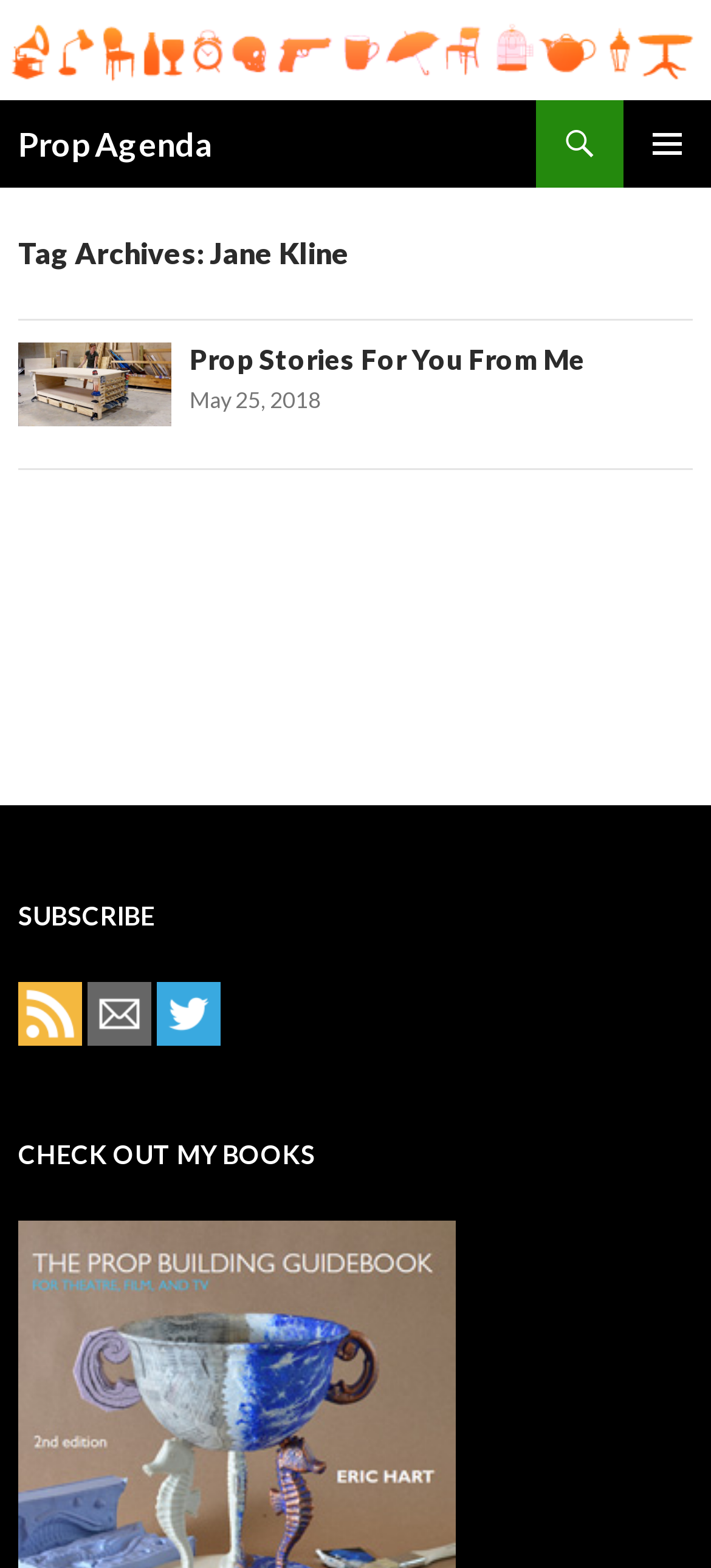Detail the webpage's structure and highlights in your description.

The webpage is about Jane Kline and Prop Agenda. At the top, there is a logo image with the text "Prop Agenda" next to it. Below the logo, there is a heading with the same text "Prop Agenda". 

To the right of the logo, there are three links: "Search", a button with a PRIMARY MENU icon, and a "SKIP TO CONTENT" link. 

The main content area is divided into sections. The first section has a heading "Tag Archives: Jane Kline". 

Below this section, there is an article with a heading "Prop Stories For You From Me" followed by a link with the same text. The article also includes a link with the date "May 25, 2018". 

Further down, there is an advertisement iframe. 

The next section has a heading "SUBSCRIBE" with a link to "Subscribe to the RSS feed" accompanied by an image. There are two more links with images, but their text is not specified. 

Finally, there is a section with a heading "CHECK OUT MY BOOKS" and a link to "The Prop Building Guidebook".